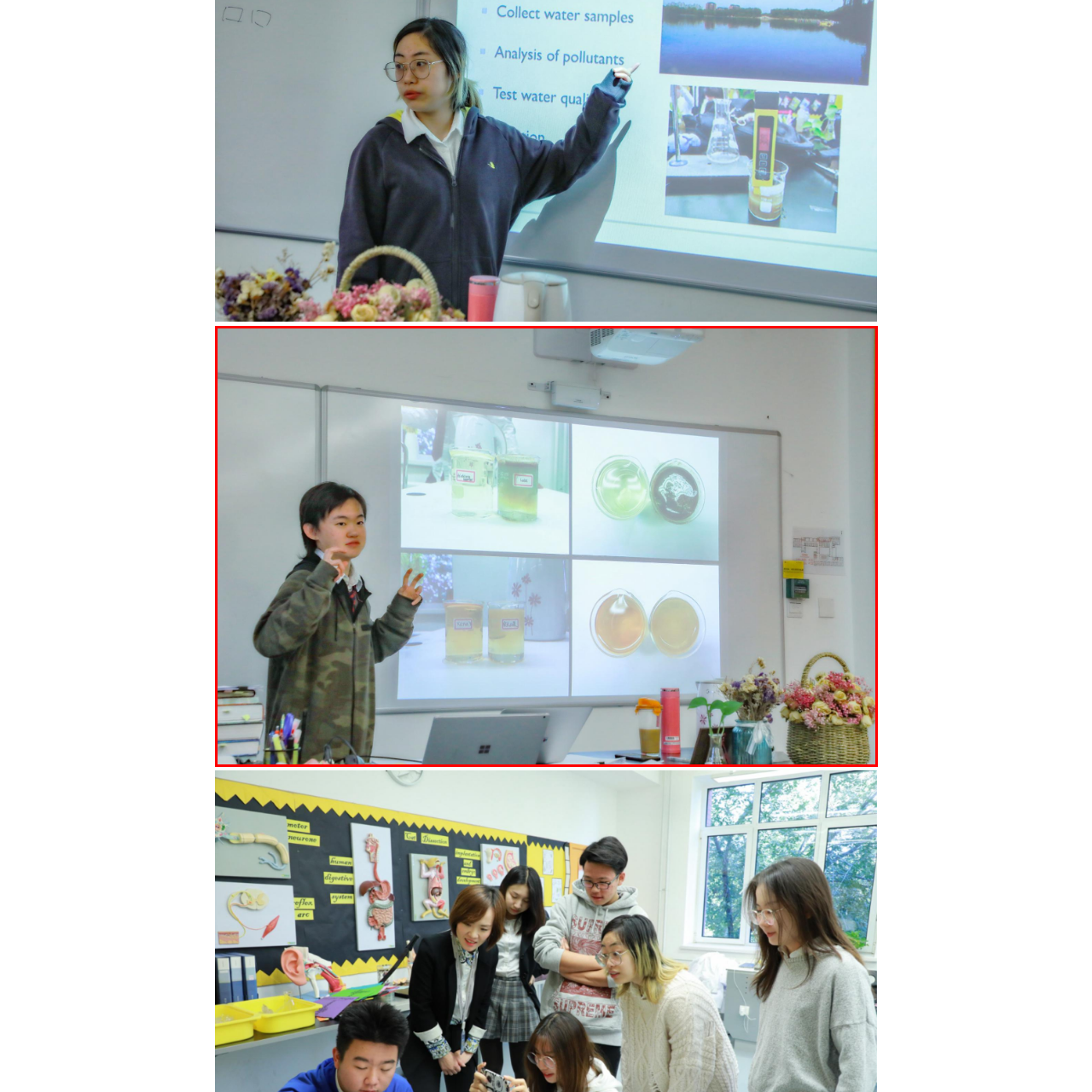Focus on the area highlighted by the red bounding box and give a thorough response to the following question, drawing from the image: What kind of environment is the classroom?

The learning environment is dynamic, capturing the essence of a hands-on educational experience, and it's also bright, which is evident from the presence of potted plants and stationery, creating a lively and engaging atmosphere for the students.